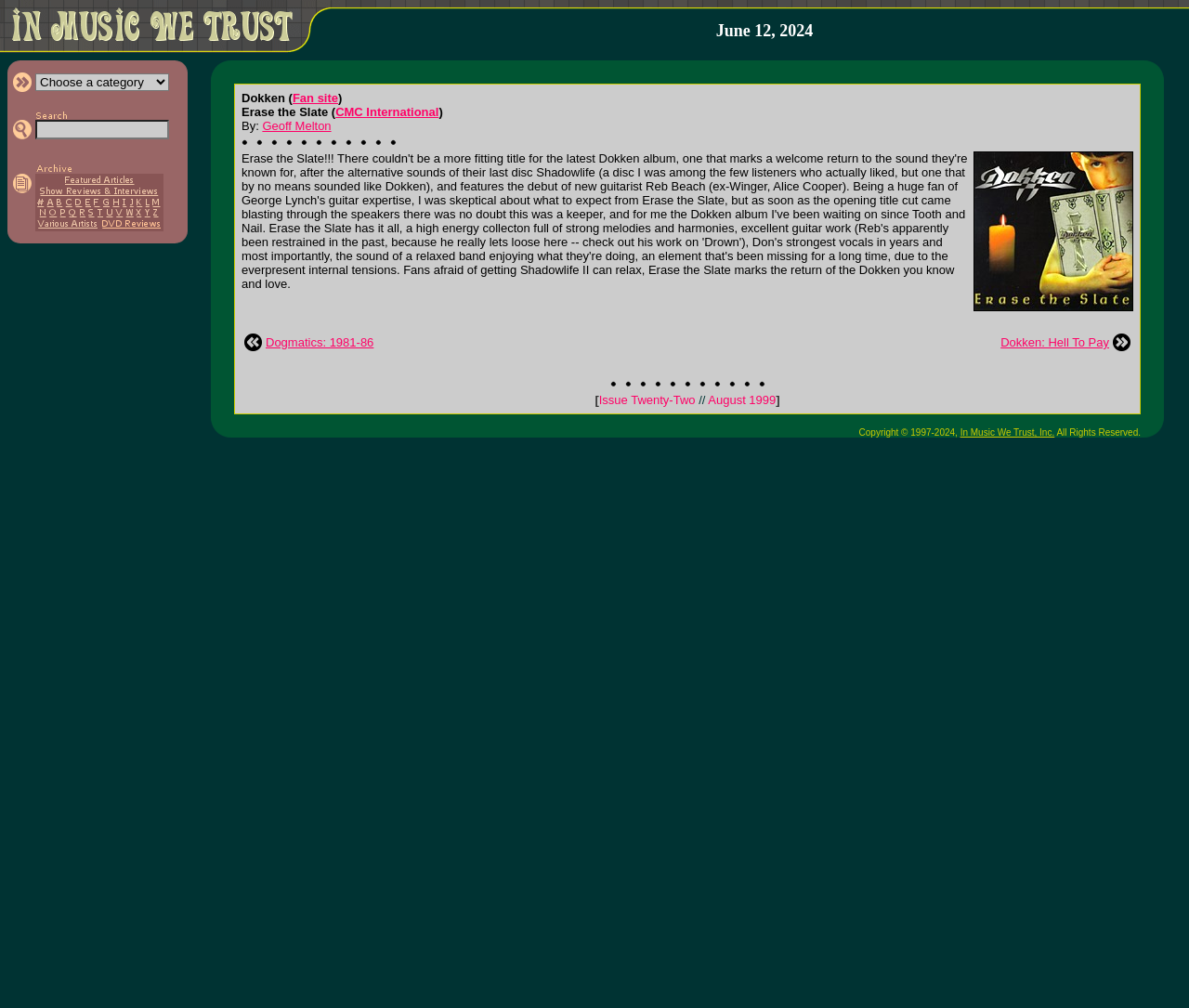Please provide the bounding box coordinates for the element that needs to be clicked to perform the instruction: "Select a letter to view related articles". The coordinates must consist of four float numbers between 0 and 1, formatted as [left, top, right, bottom].

[0.01, 0.172, 0.03, 0.229]